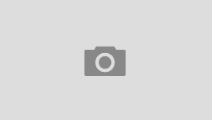Is the image specific to a particular topic?
Please provide a single word or phrase as the answer based on the screenshot.

No